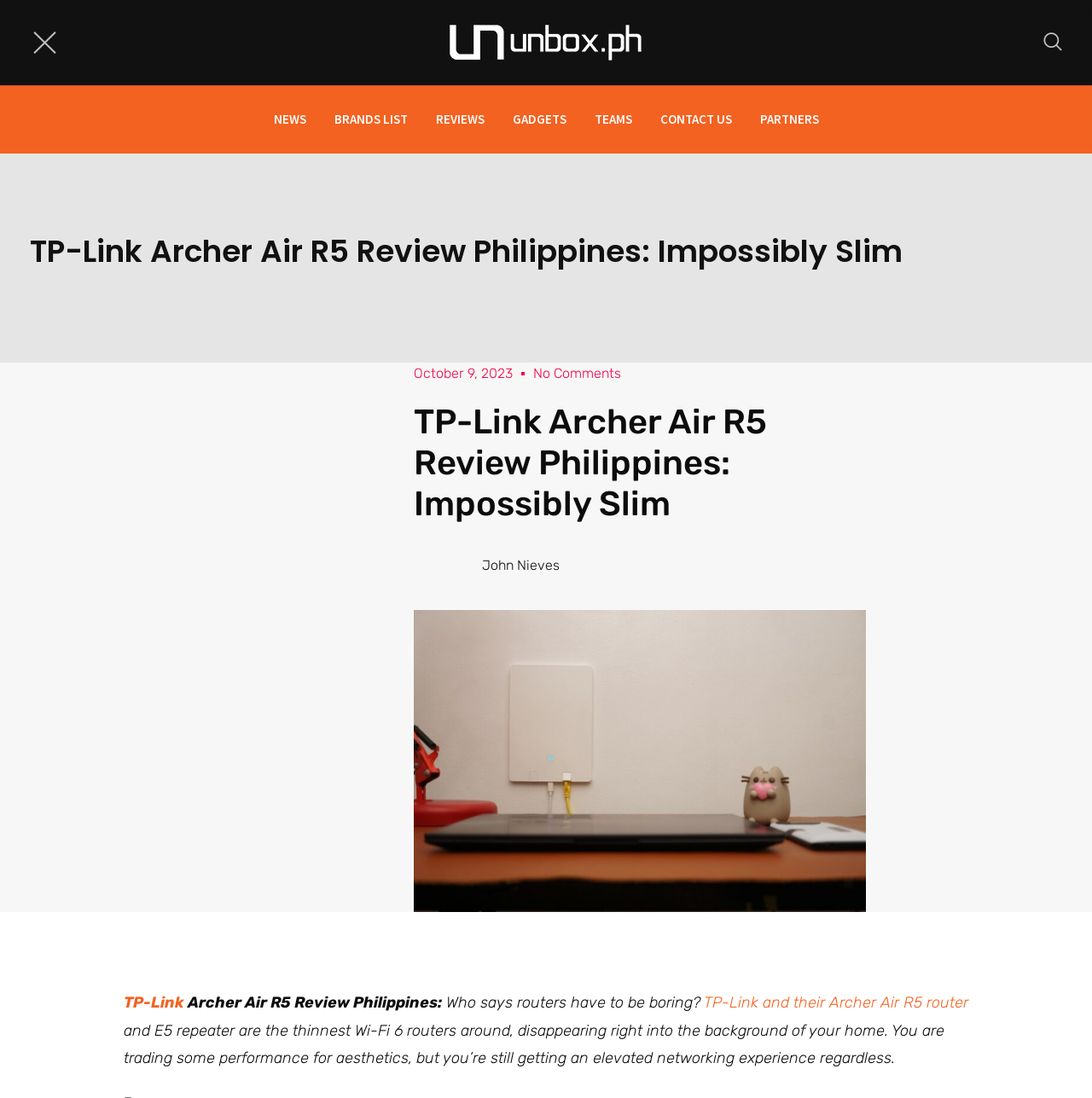Find the bounding box coordinates of the clickable area required to complete the following action: "View the TP-Link Archer Air R5 Review".

[0.113, 0.905, 0.169, 0.922]